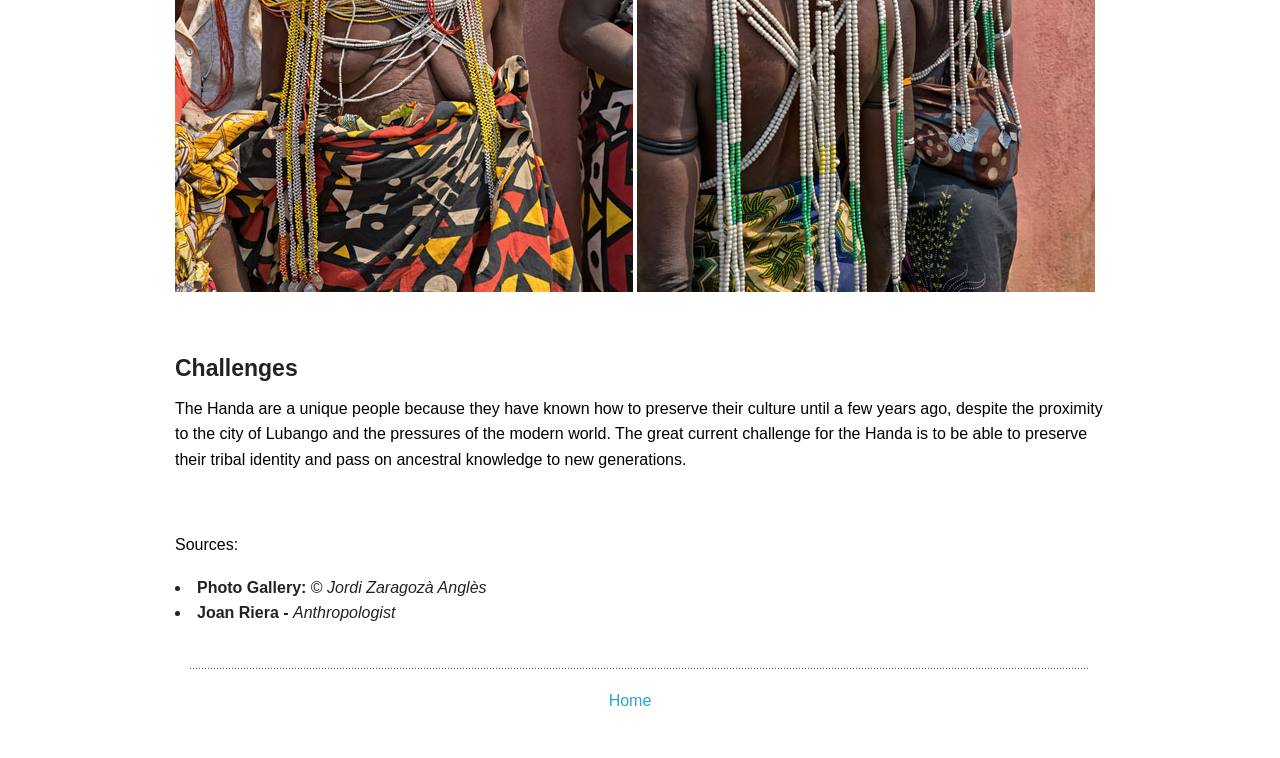Who is the photographer of the photo gallery?
Answer with a single word or short phrase according to what you see in the image.

Jordi Zaragozà Anglès